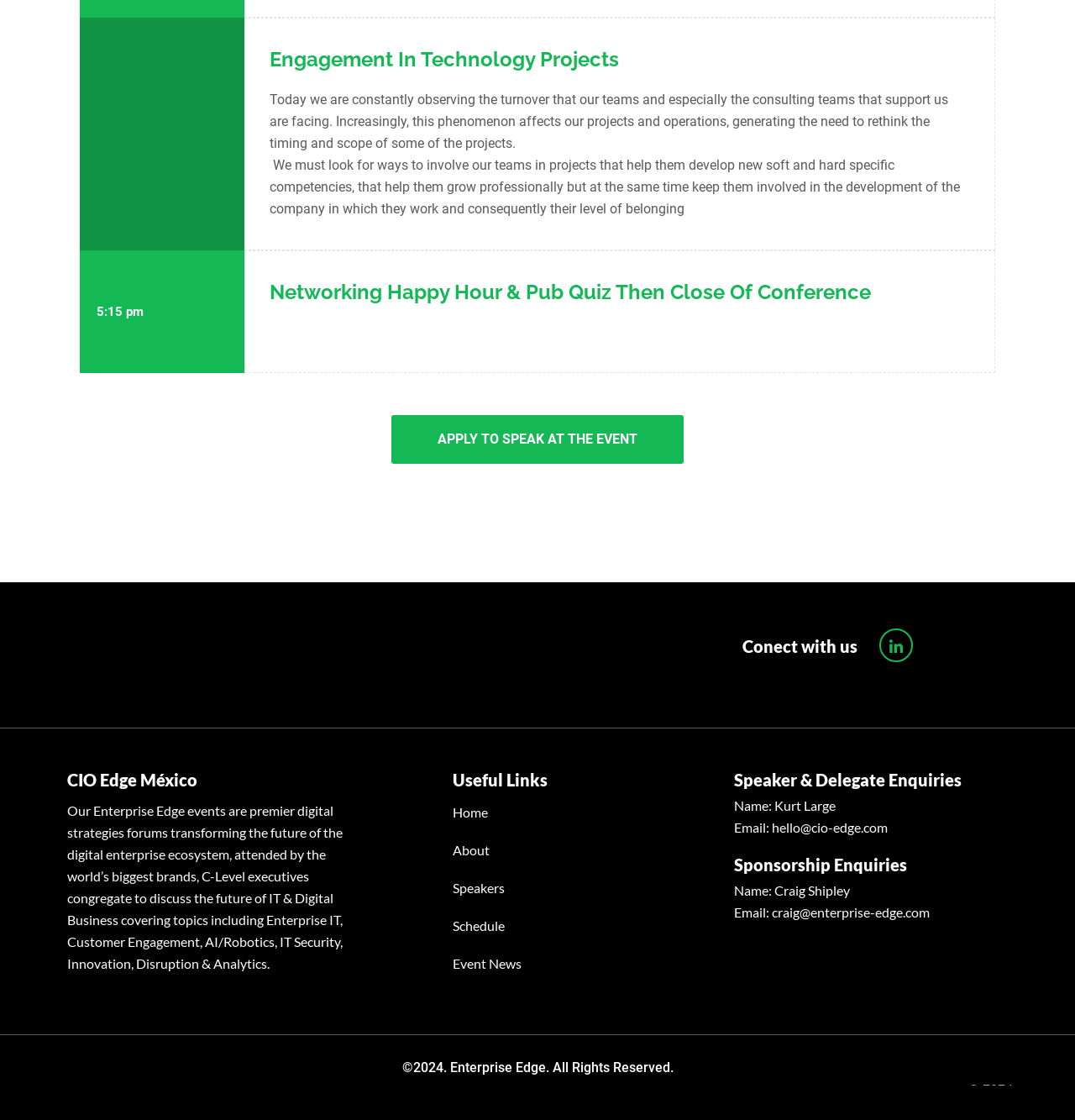Identify the bounding box of the HTML element described as: "parent_node: COMMENT * name="comment"".

None